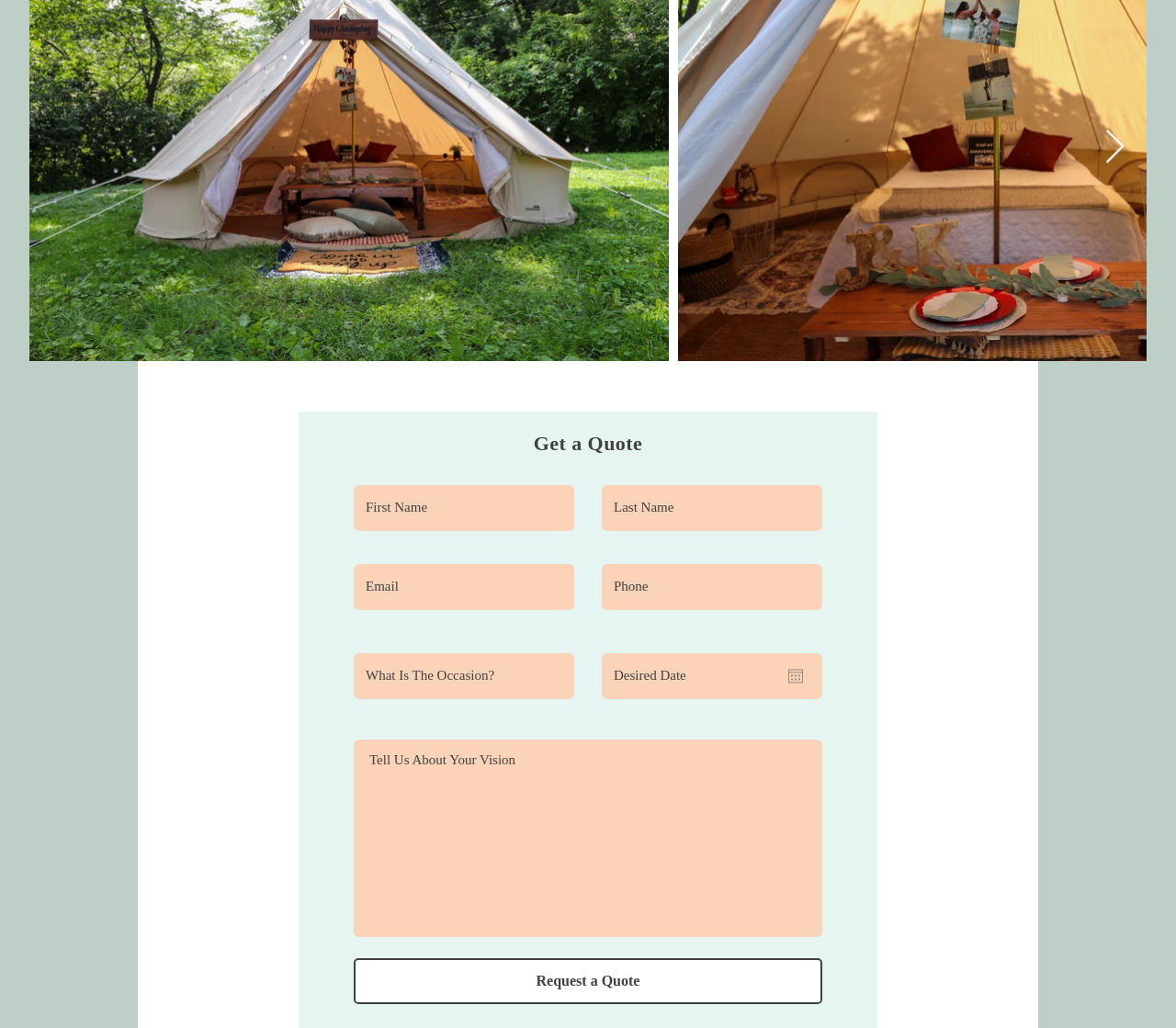What is the position of the 'Next Item' button?
Refer to the image and offer an in-depth and detailed answer to the question.

According to the bounding box coordinates, the 'Next Item' button has a top-left coordinate of [0.939, 0.126] and a bottom-right coordinate of [0.957, 0.161]. This indicates that the button is located in the top-right corner of the webpage.